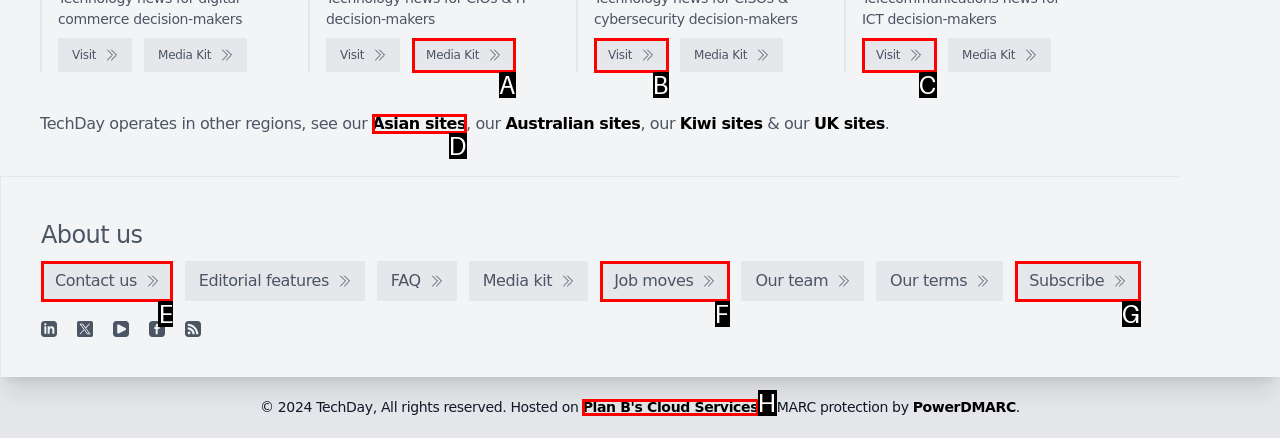Choose the letter that best represents the description: Visit. Answer with the letter of the selected choice directly.

C